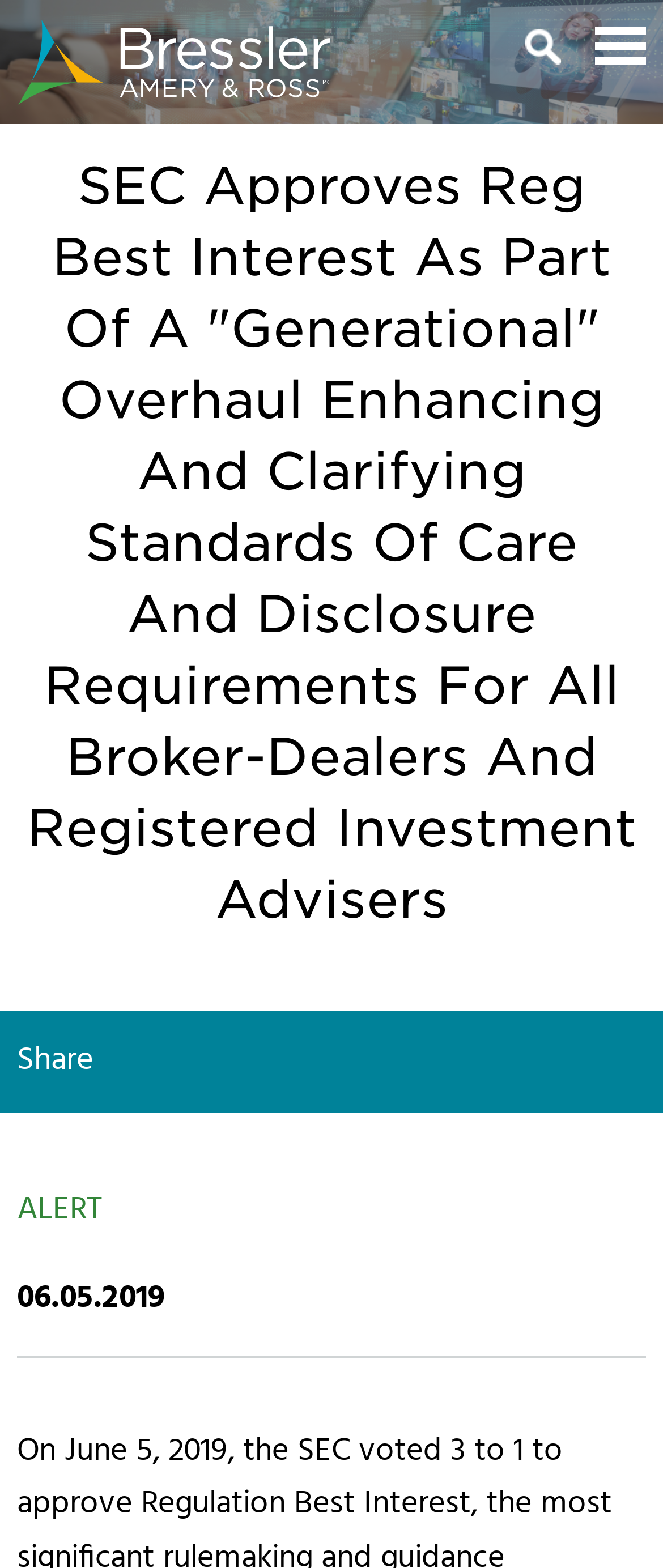Please determine the bounding box coordinates of the area that needs to be clicked to complete this task: 'Click on the 'Home' link'. The coordinates must be four float numbers between 0 and 1, formatted as [left, top, right, bottom].

[0.026, 0.299, 0.138, 0.318]